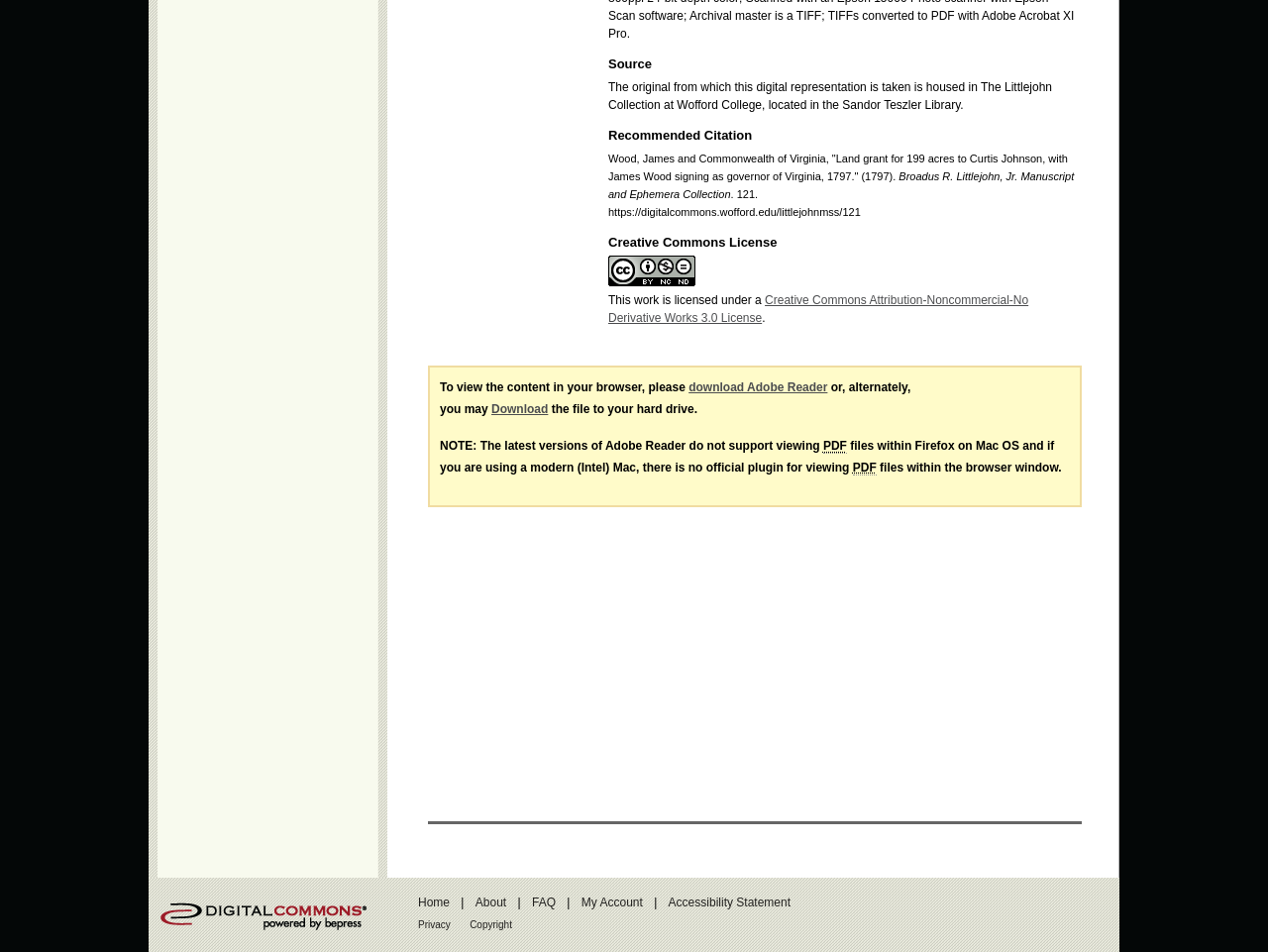Locate the bounding box coordinates of the area that needs to be clicked to fulfill the following instruction: "View the Creative Commons License". The coordinates should be in the format of four float numbers between 0 and 1, namely [left, top, right, bottom].

[0.48, 0.29, 0.548, 0.304]